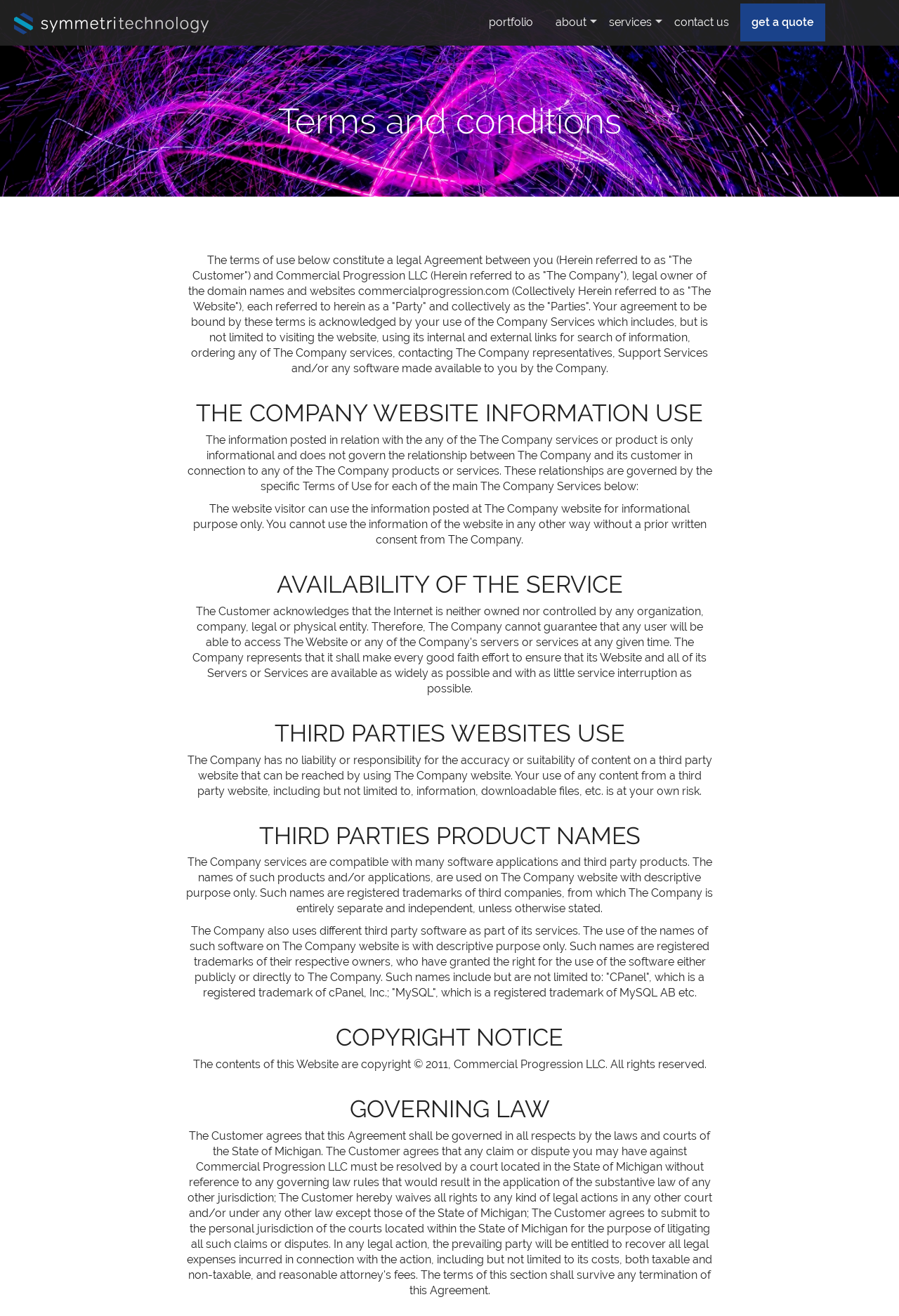Find the bounding box of the UI element described as follows: "Services".

[0.665, 0.003, 0.738, 0.031]